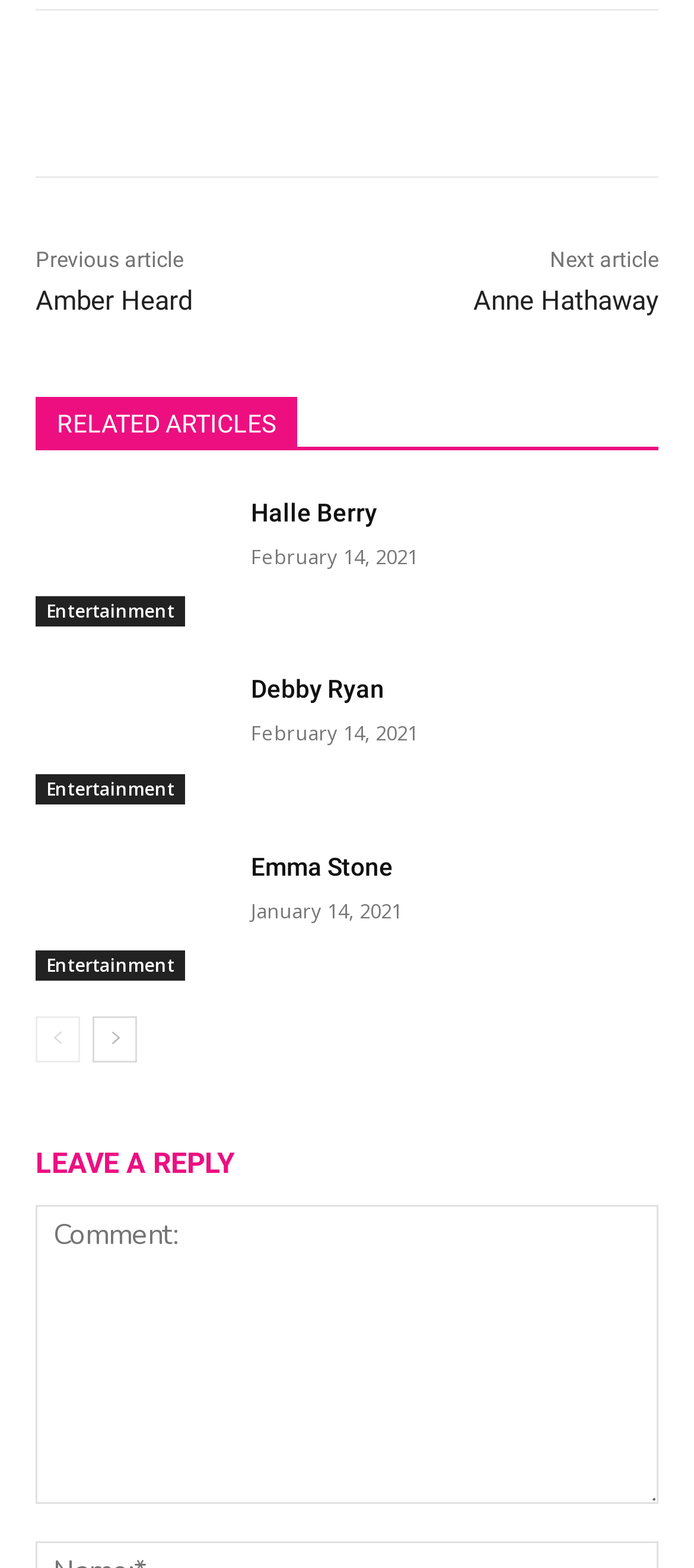Please examine the image and provide a detailed answer to the question: How can users navigate to other pages?

Users can navigate to other pages by clicking on the 'prev-page' and 'next-page' links at the bottom of the webpage, which allow them to move to previous or next pages of articles.